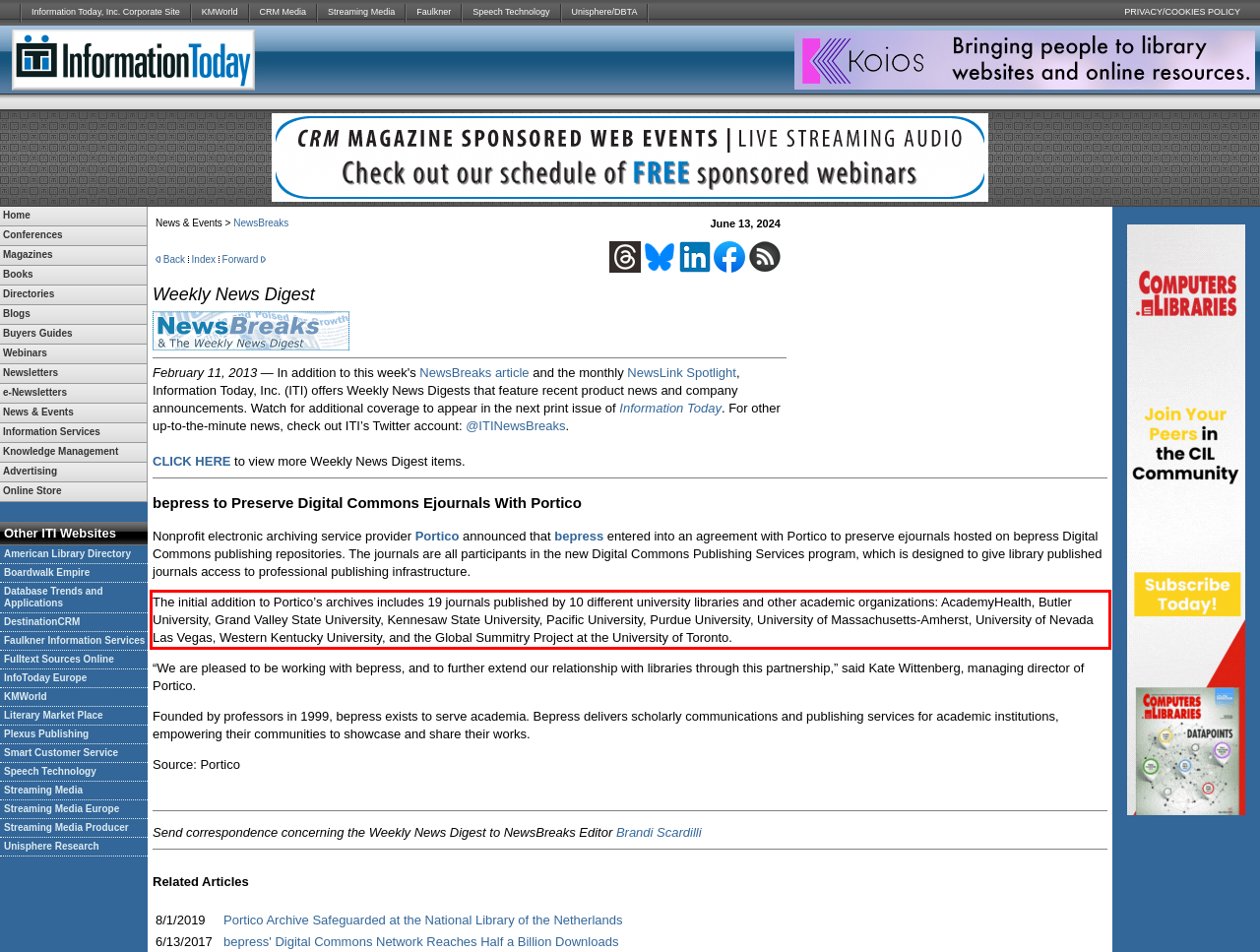Given a screenshot of a webpage, identify the red bounding box and perform OCR to recognize the text within that box.

The initial addition to Portico’s archives includes 19 journals published by 10 different university libraries and other academic organizations: AcademyHealth, Butler University, Grand Valley State University, Kennesaw State University, Pacific University, Purdue University, University of Massachusetts-Amherst, University of Nevada Las Vegas, Western Kentucky University, and the Global Summitry Project at the University of Toronto.